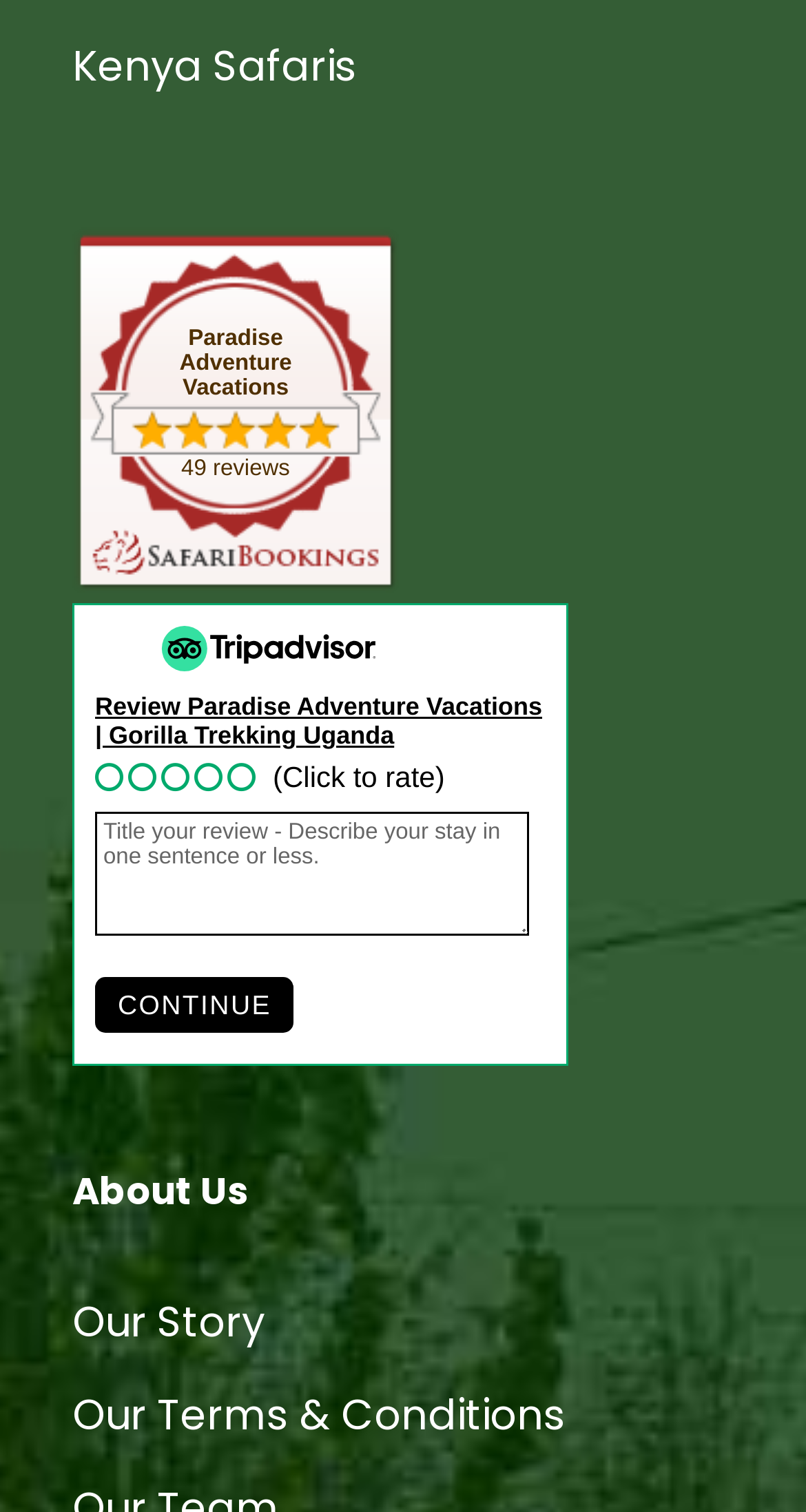Provide the bounding box coordinates for the area that should be clicked to complete the instruction: "Write a review title".

[0.118, 0.537, 0.656, 0.618]